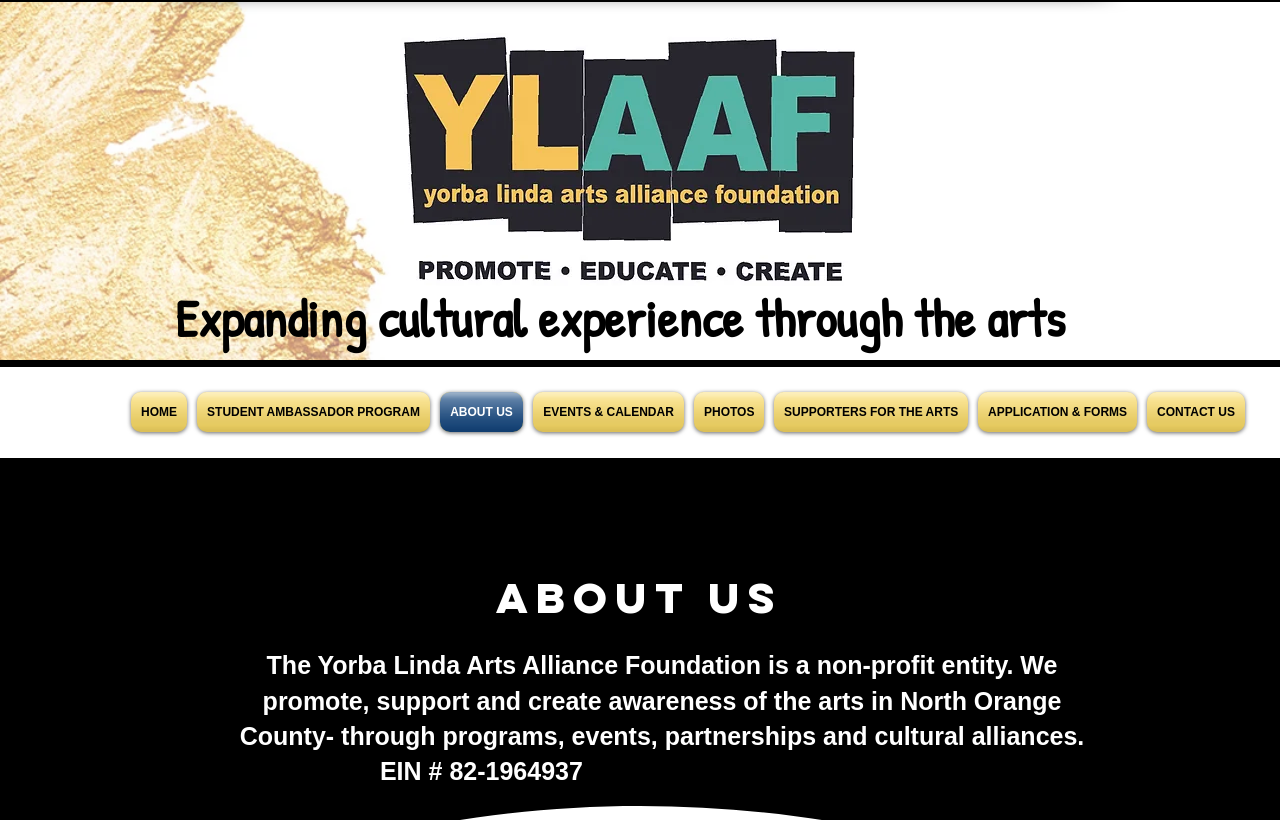Please respond to the question with a concise word or phrase:
What is the EIN number of YLAAF?

82-1964937